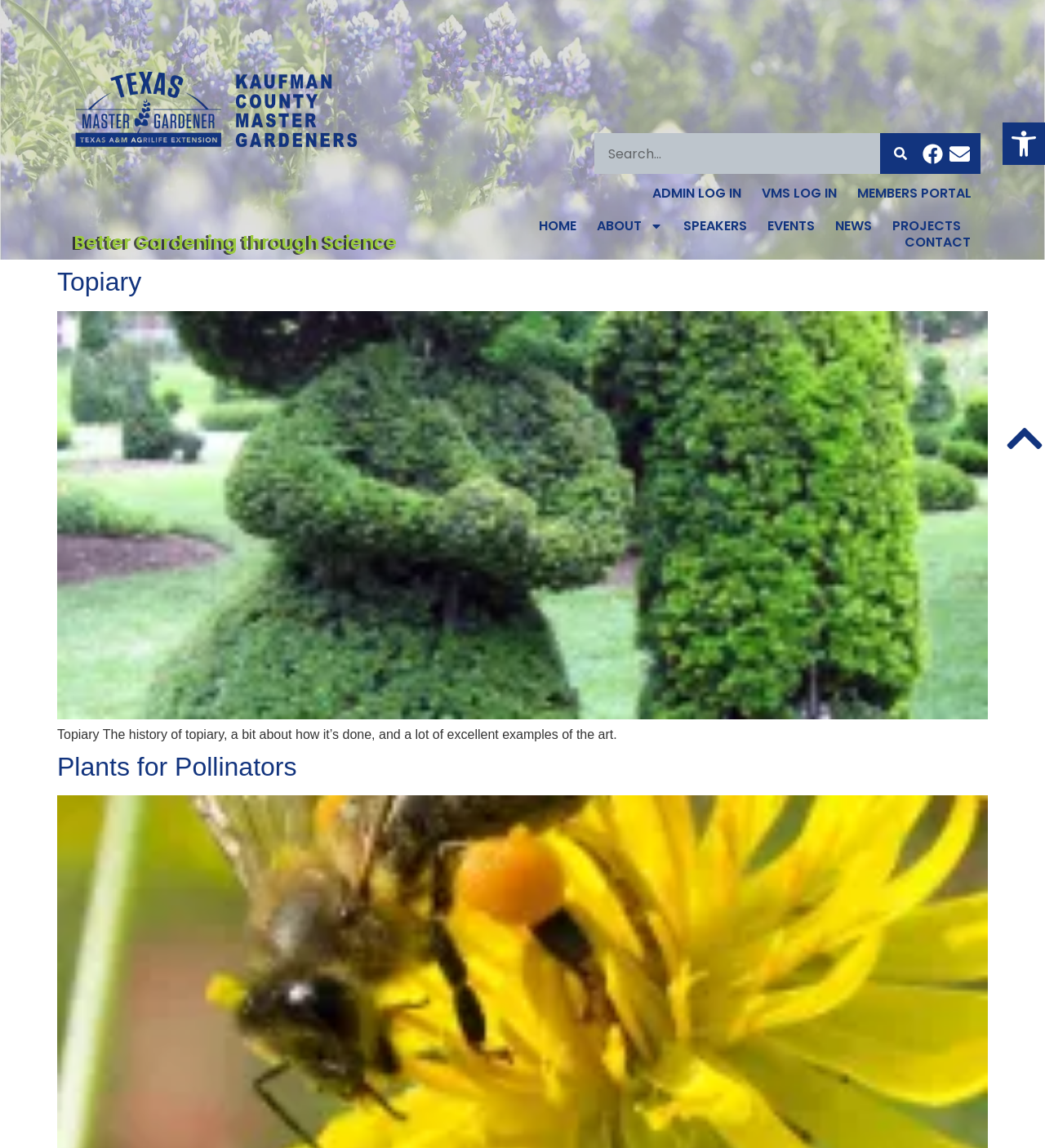Please locate the bounding box coordinates of the region I need to click to follow this instruction: "Open accessibility tools".

[0.959, 0.107, 1.0, 0.144]